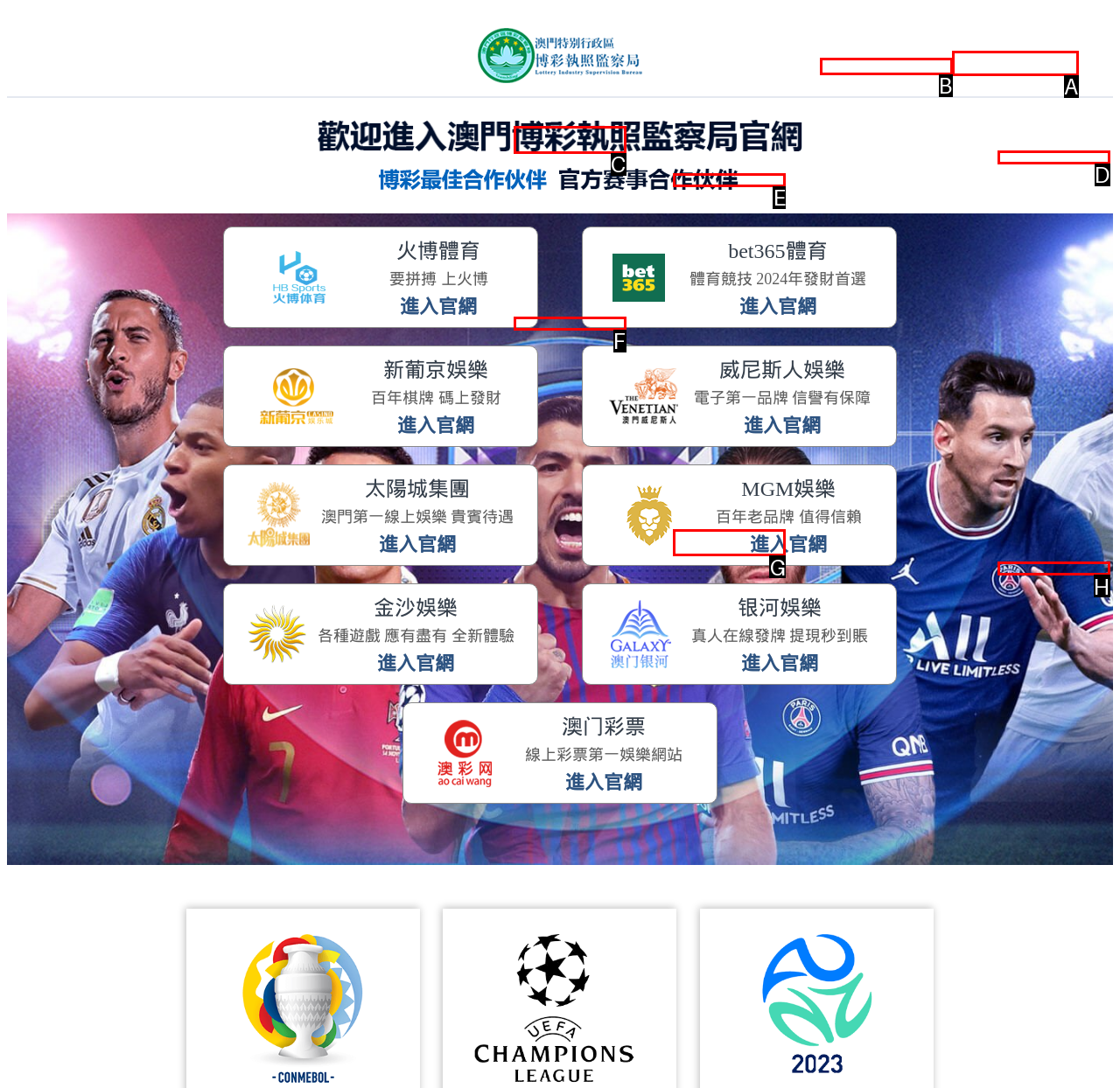Identify the matching UI element based on the description: Pio Support
Reply with the letter from the available choices.

F